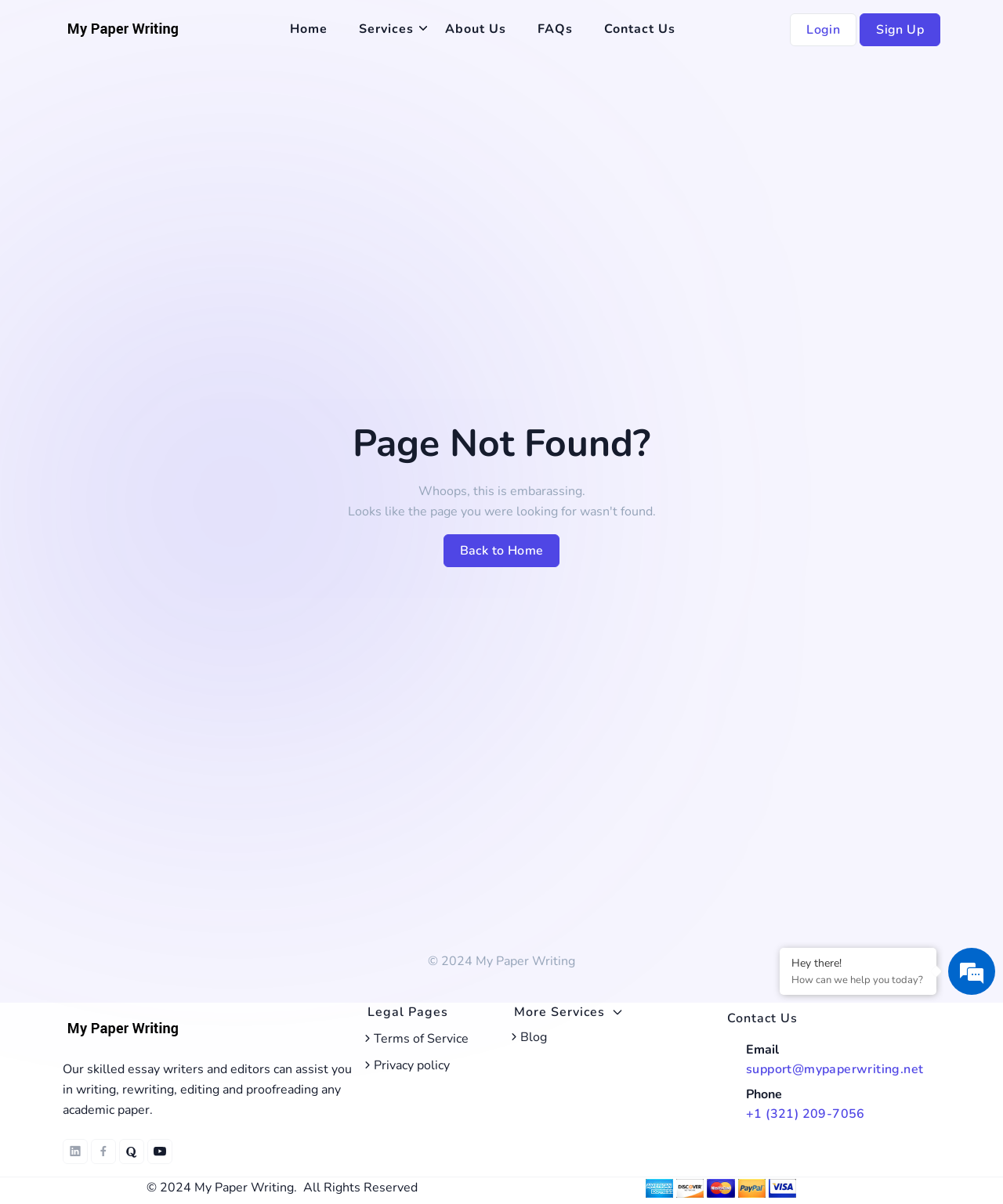Highlight the bounding box coordinates of the region I should click on to meet the following instruction: "Go to the 'Home' page".

[0.277, 0.0, 0.338, 0.048]